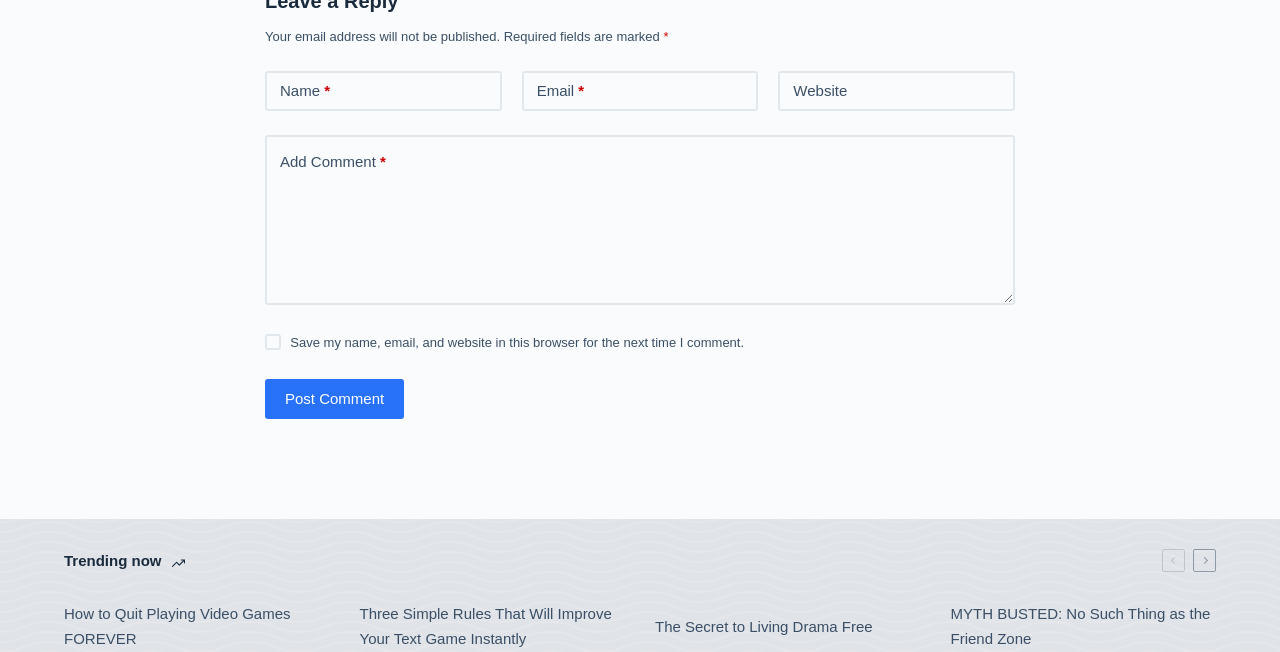What is the purpose of the checkbox?
Please use the image to provide a one-word or short phrase answer.

Save comment information